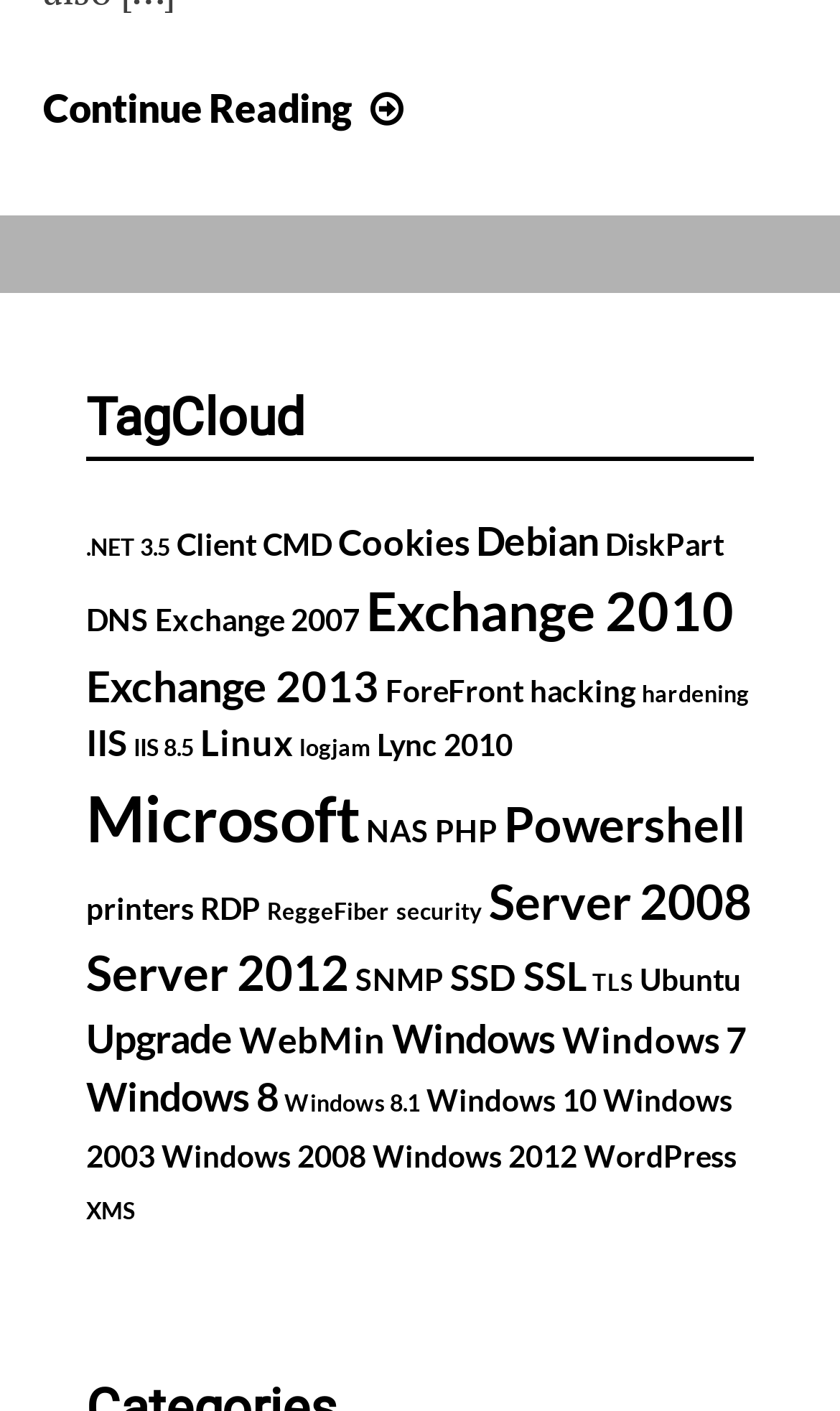Could you indicate the bounding box coordinates of the region to click in order to complete this instruction: "View '.NET 3.5' related items".

[0.103, 0.377, 0.203, 0.397]